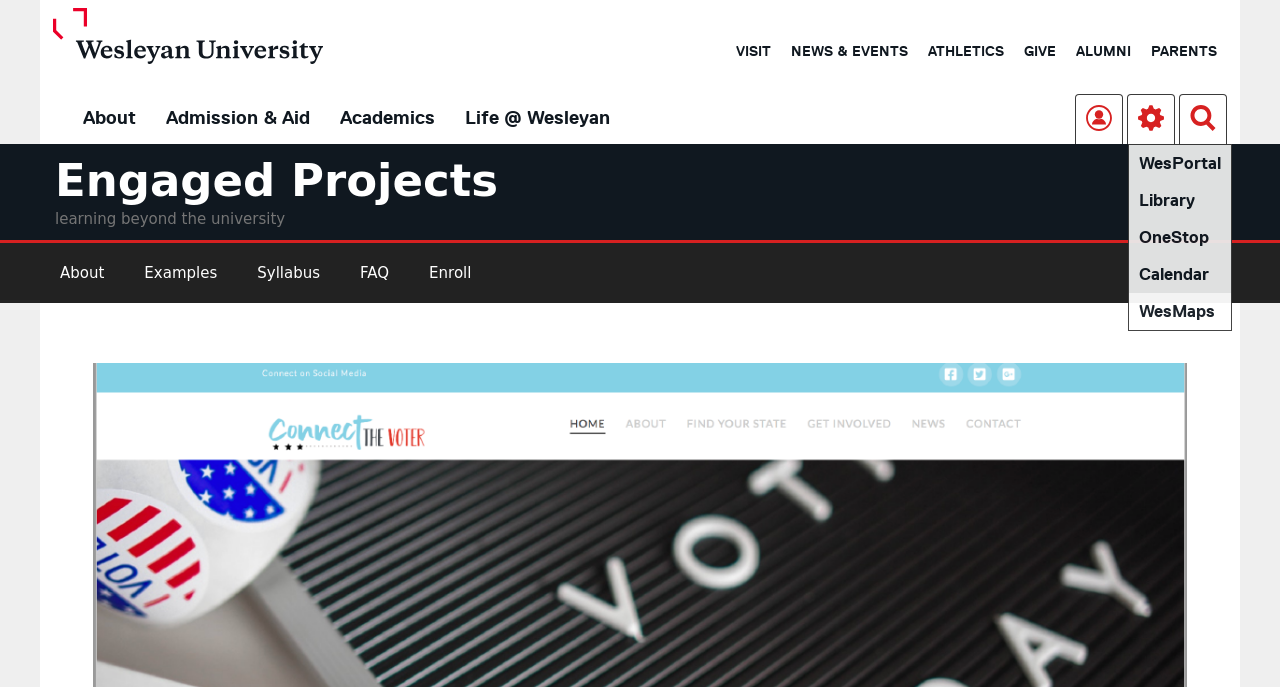Identify the bounding box coordinates of the region I need to click to complete this instruction: "search on the website".

[0.922, 0.138, 0.958, 0.209]